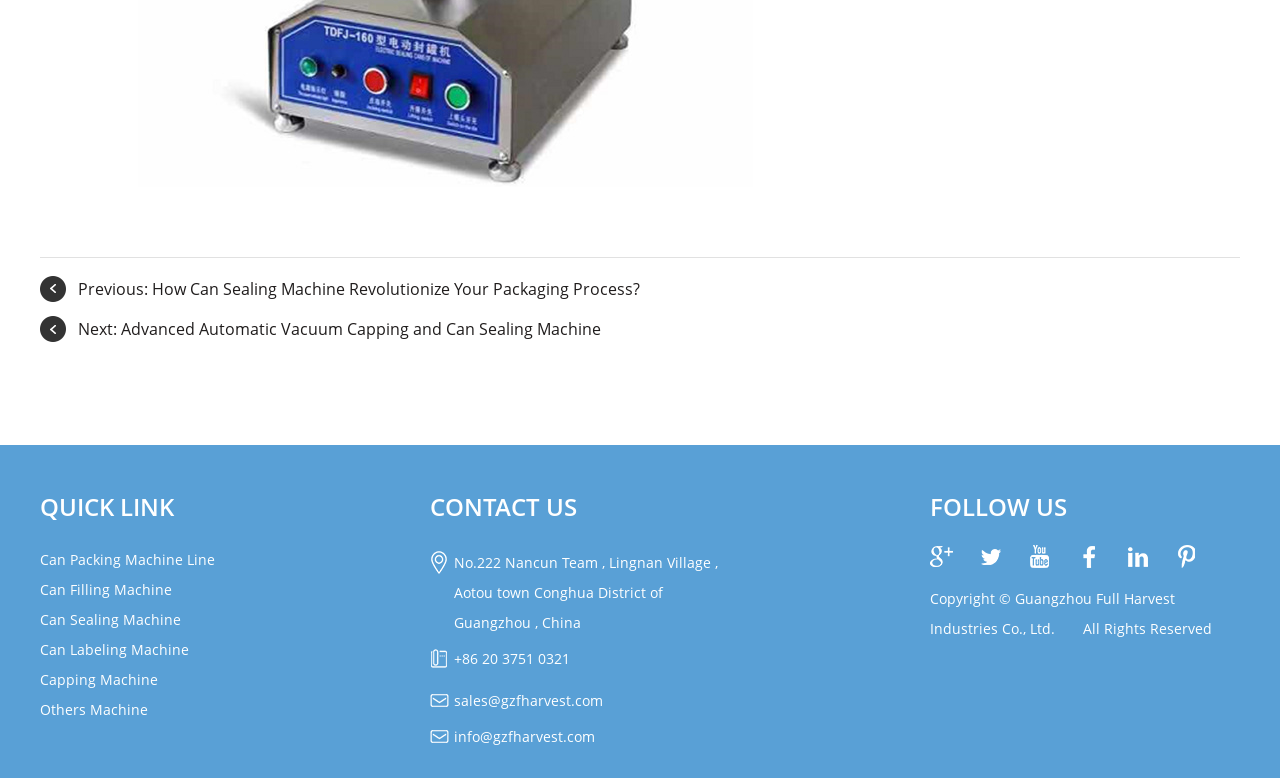What is the primary function of the 'Can Sealing Machine'?
Could you please answer the question thoroughly and with as much detail as possible?

I inferred the primary function of the 'Can Sealing Machine' by analyzing the link element located at [0.031, 0.784, 0.141, 0.808] which suggests that the machine is used for sealing cans.